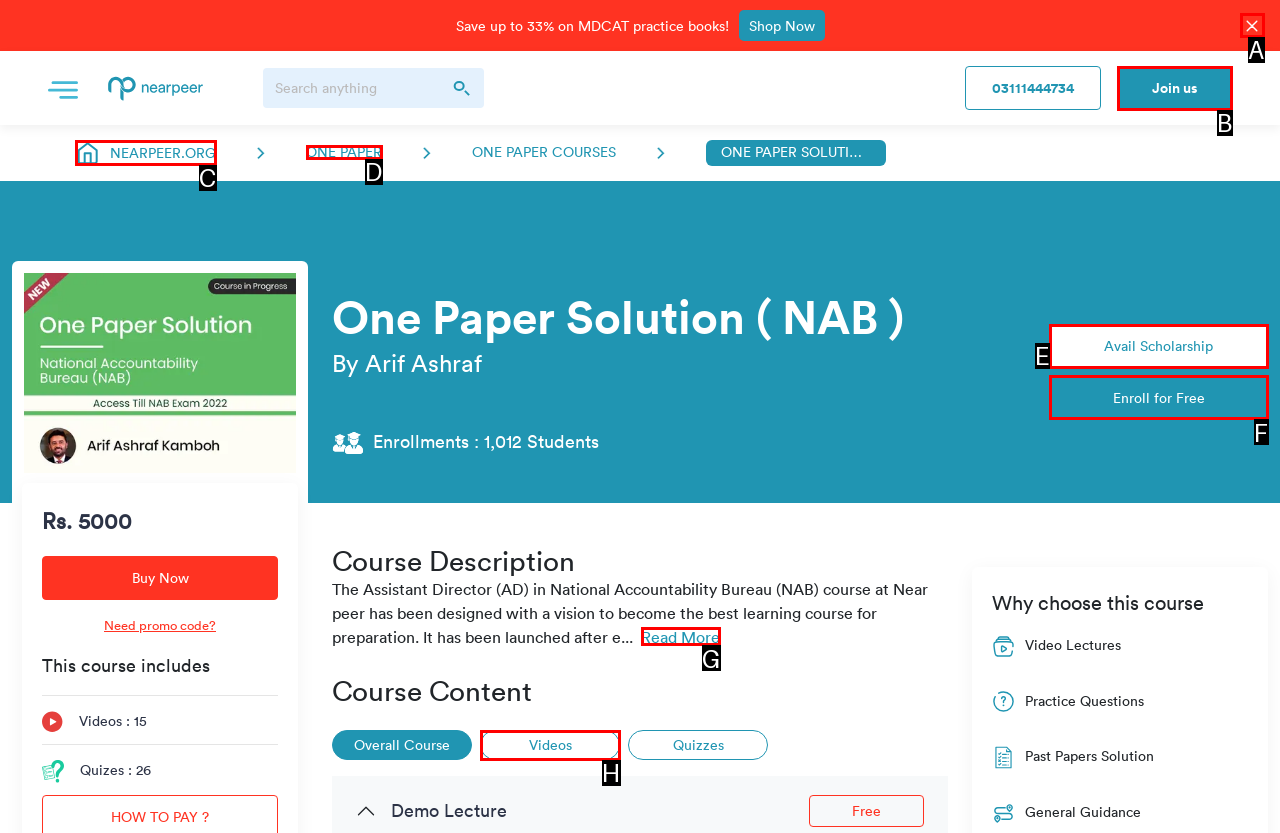Identify the correct letter of the UI element to click for this task: Visit Instagram
Respond with the letter from the listed options.

None